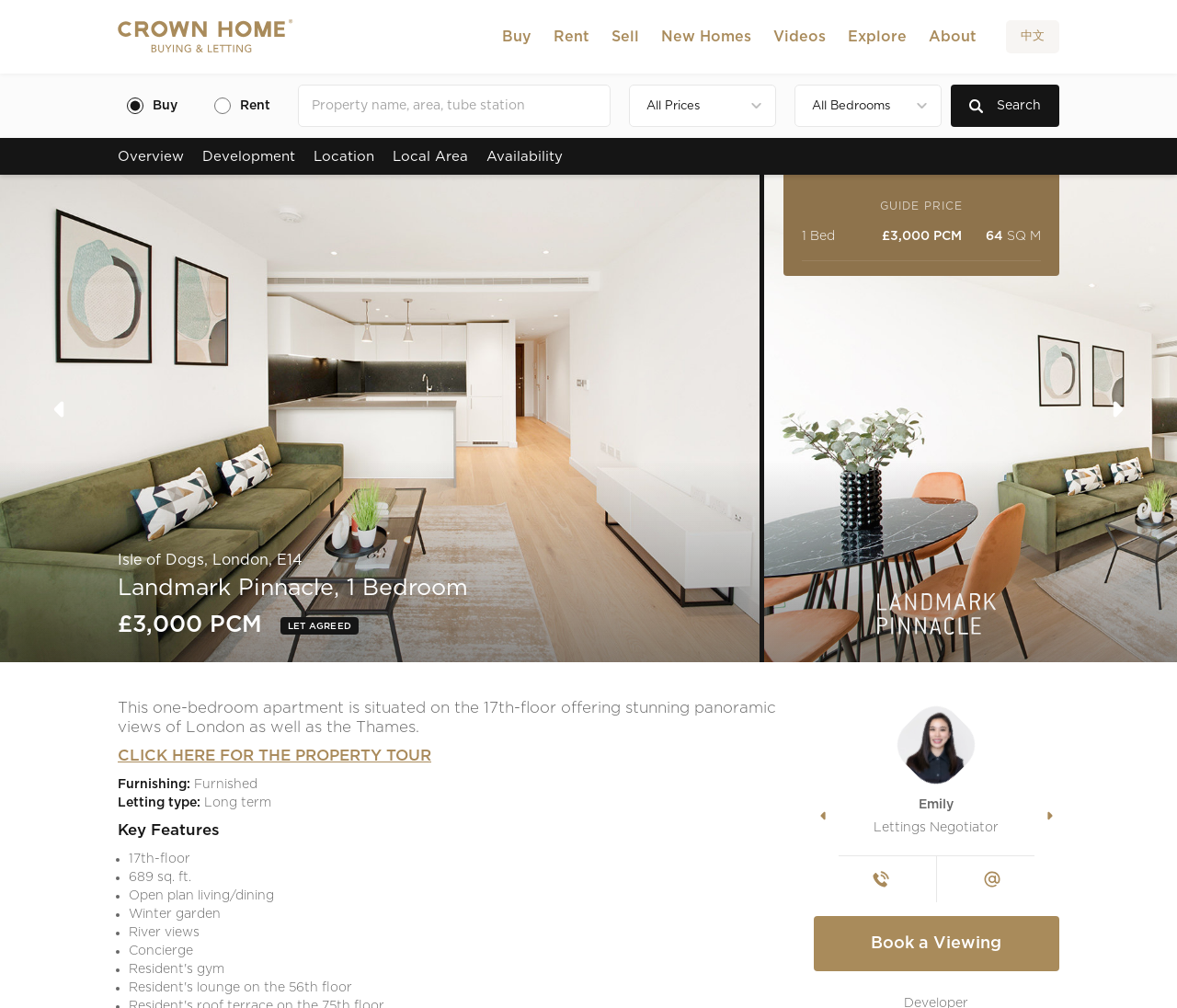What is the type of letting for this property?
Please answer the question with as much detail as possible using the screenshot.

The type of letting for this property can be found in the property details section, where it is mentioned as 'Long term'.